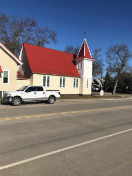What is parked near the church?
Carefully analyze the image and provide a detailed answer to the question.

The image shows a white pickup truck parked near the church, which suggests that the church is easily accessible by road and is a part of the local community.